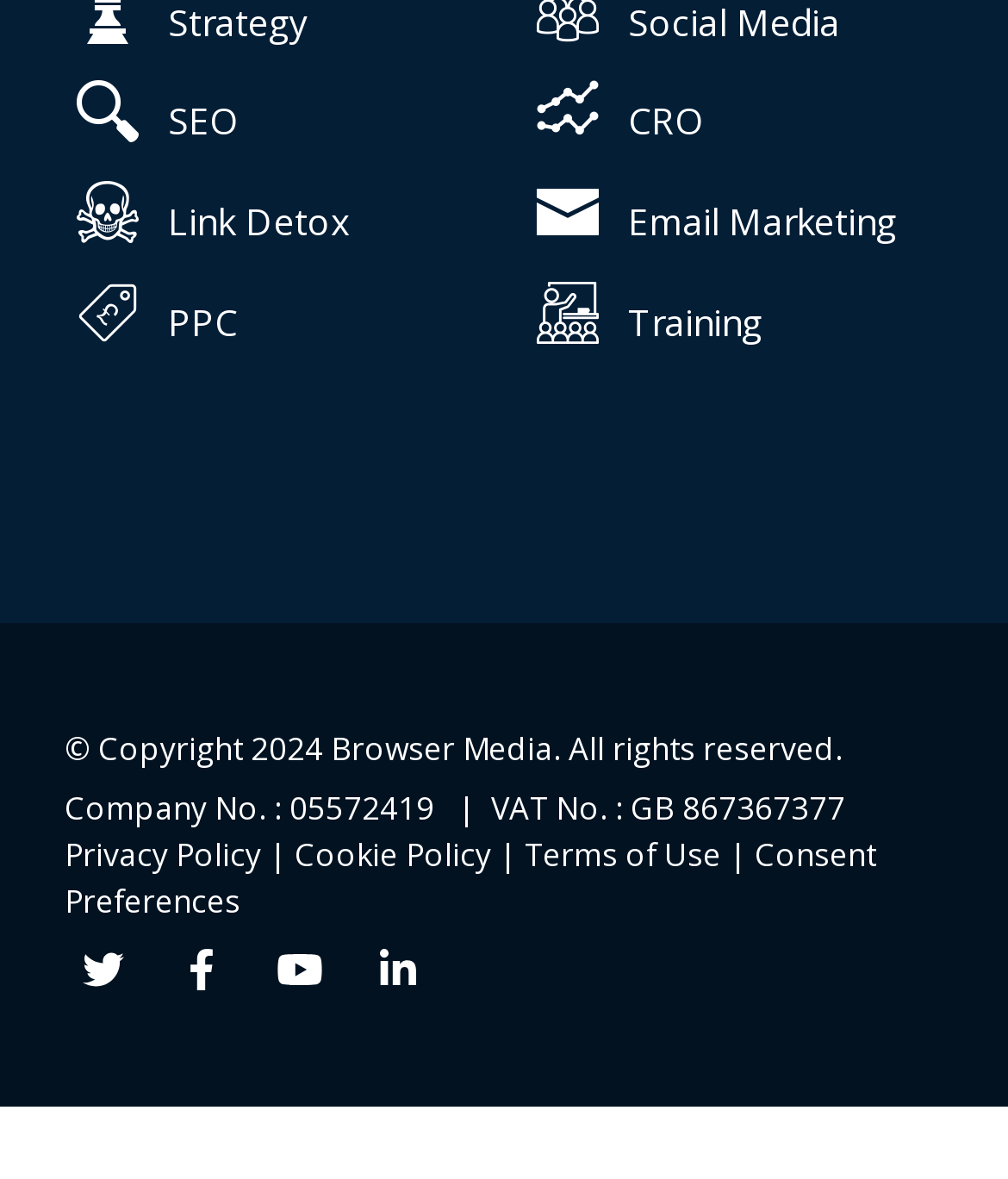Determine the bounding box coordinates for the element that should be clicked to follow this instruction: "Go to Email Marketing". The coordinates should be given as four float numbers between 0 and 1, in the format [left, top, right, bottom].

[0.521, 0.167, 0.89, 0.209]